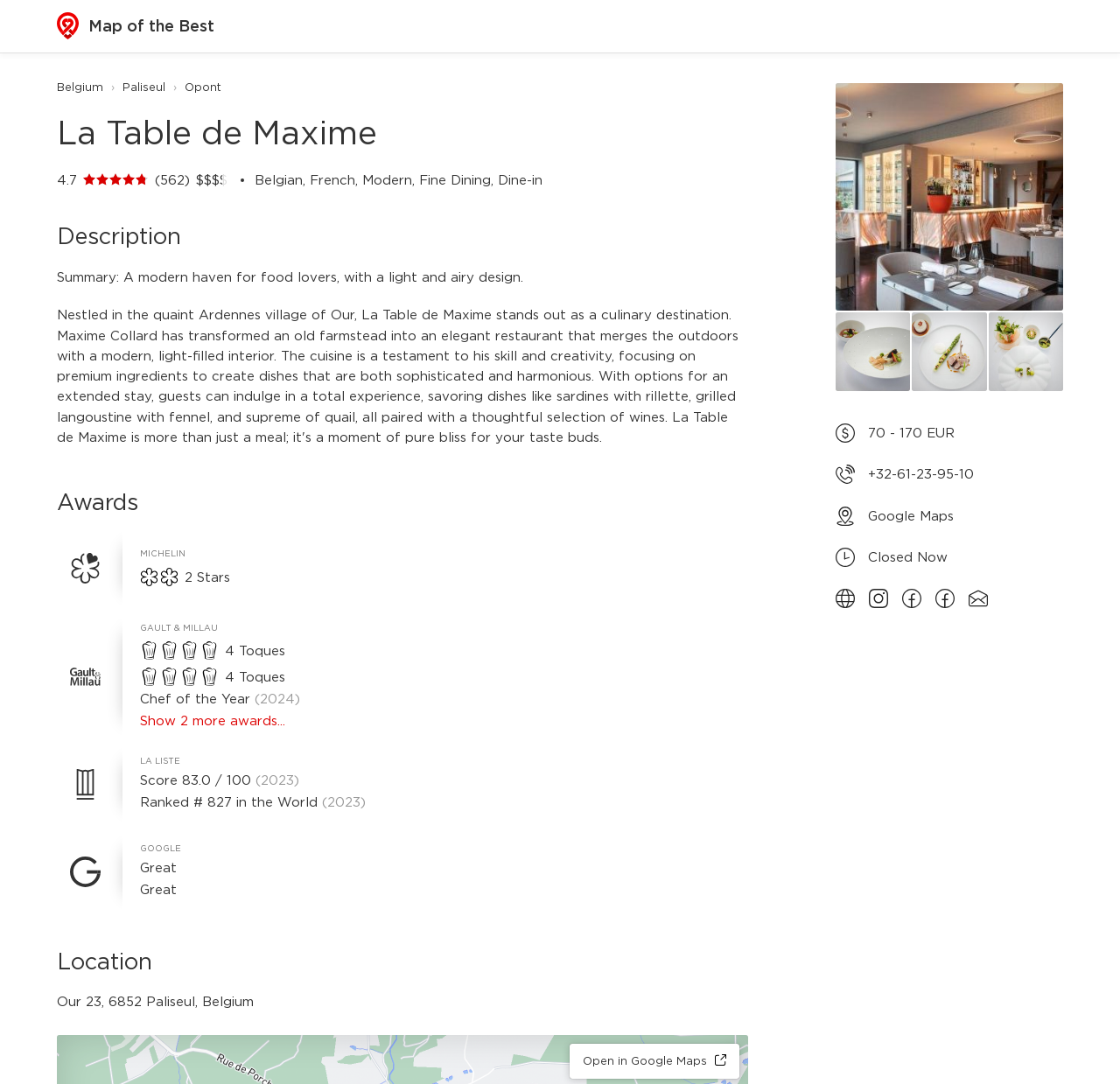What is the phone number of La Table de Maxime?
Please analyze the image and answer the question with as much detail as possible.

I found the link '+32-61-23-95-10' on the webpage, which is likely the phone number of La Table de Maxime.